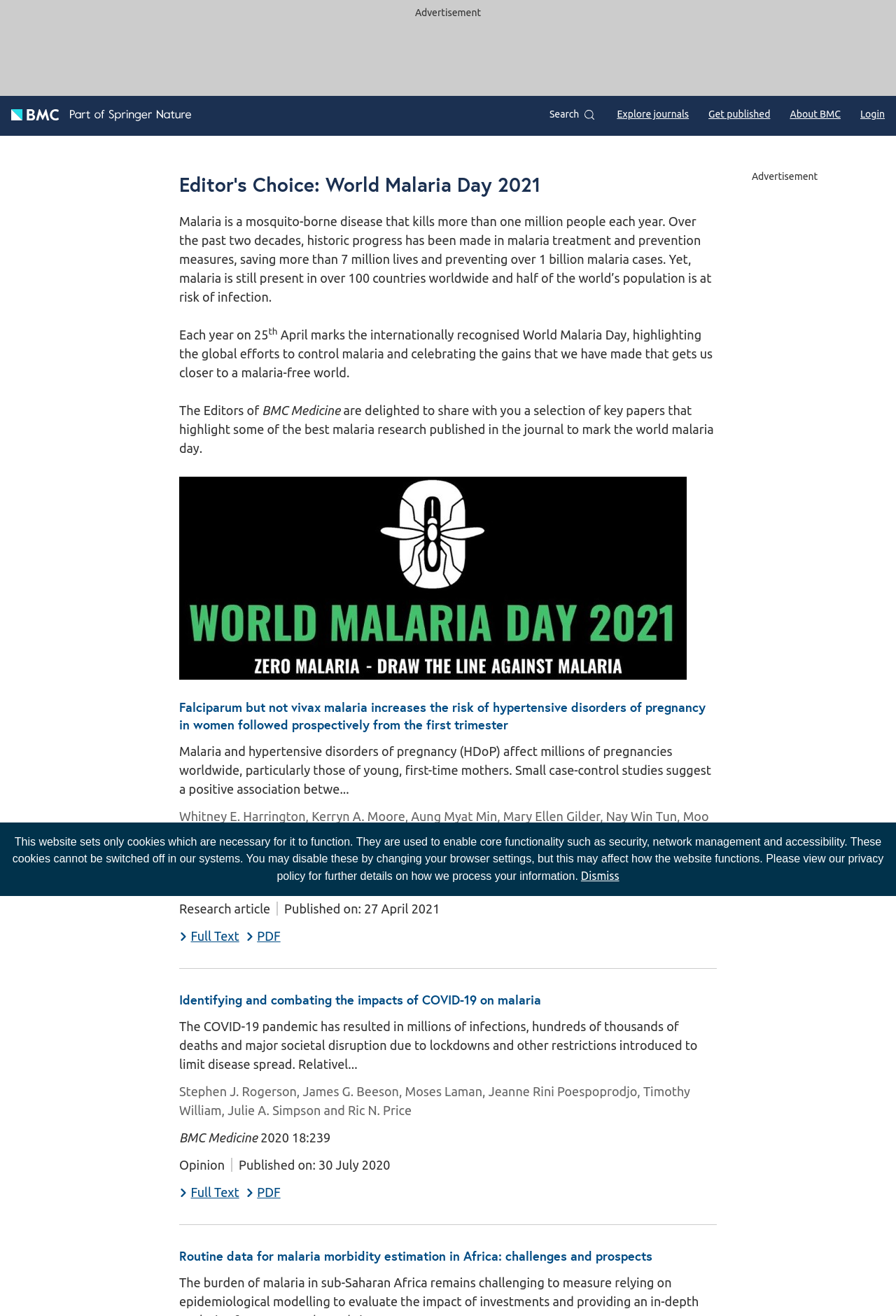Determine the bounding box coordinates for the area you should click to complete the following instruction: "Get published".

[0.791, 0.082, 0.86, 0.091]